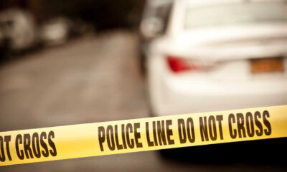What is the purpose of the police tape?
Answer with a single word or phrase by referring to the visual content.

To restrict access